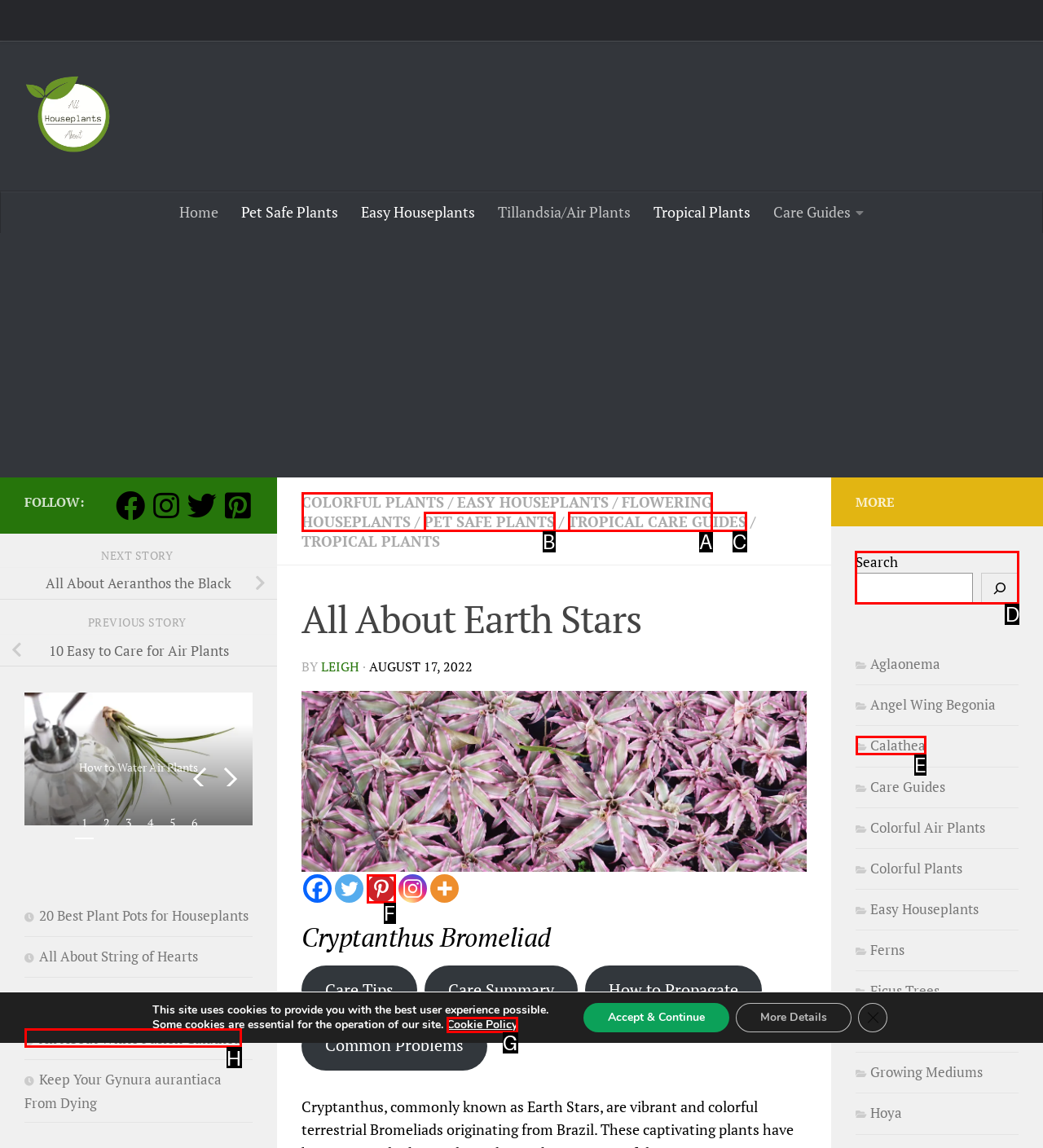Choose the HTML element that needs to be clicked for the given task: Go to the CISB111 course page Respond by giving the letter of the chosen option.

None